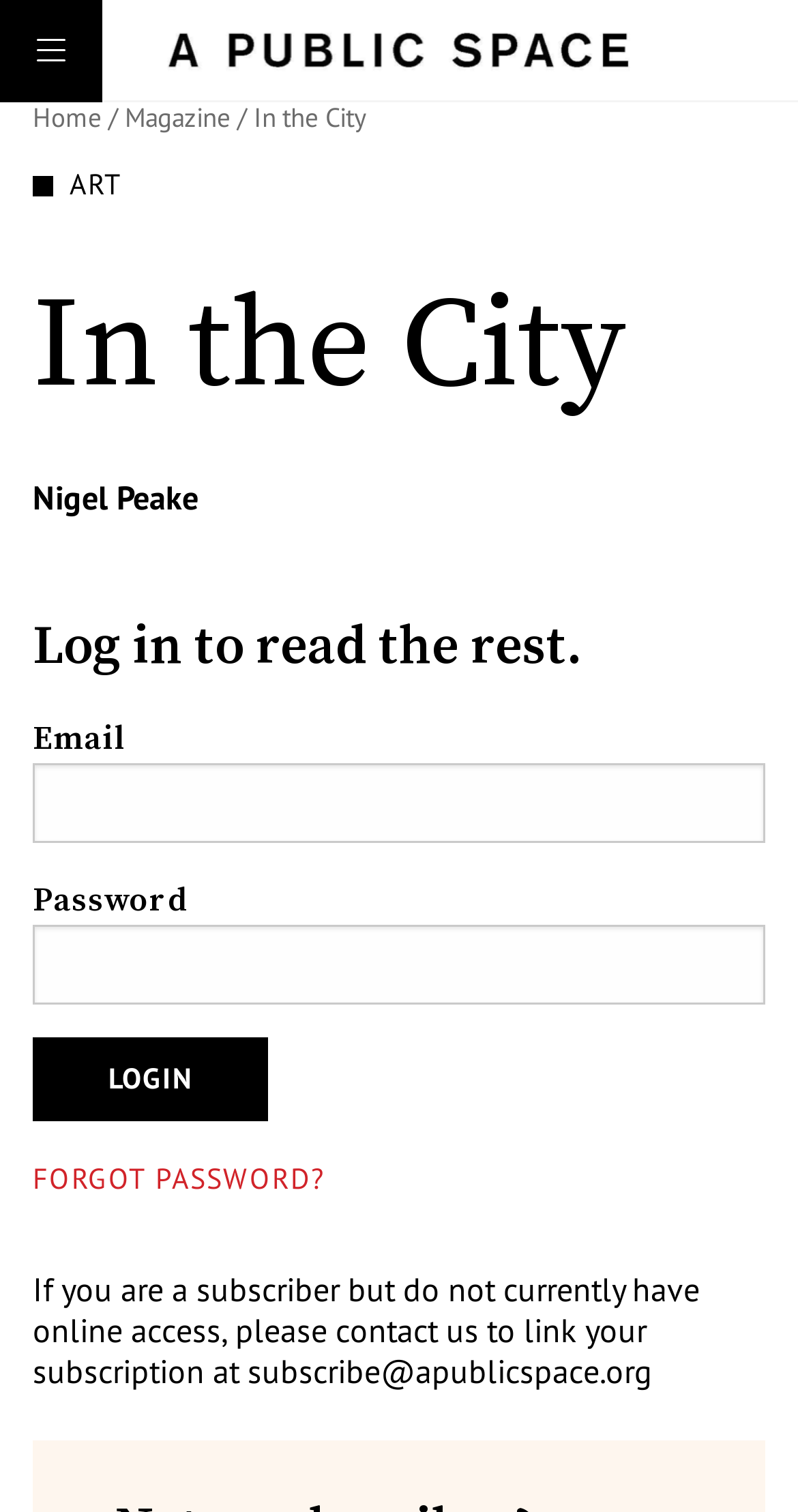Create a detailed description of the webpage's content and layout.

The webpage is titled "In the City" and appears to be a online magazine or publication. At the top left corner, there is a "Skip to content" link, followed by a button to open side navigation. Next to it, there is a prominent link "A Public Space" with an accompanying image that spans almost the entire width of the page.

Below this, there is a search bar with a "Search" textbox and a search button accompanied by a small icon. To the left of the search bar, there are navigation links "Home", "Magazine", and a breadcrumb trail indicating the current location "In the City".

The main content area begins with a large heading "In the City" that spans almost the entire width of the page. Below this, there is a subheading "Nigel Peake" and a block of text "Log in to read the rest.".

The login form is located below, consisting of "Email" and "Password" textboxes, accompanied by their respective labels. The login form also includes a "LOGIN" button and a "FORGOT PASSWORD?" link.

At the bottom of the page, there is a paragraph of text providing information on how to link a subscription for online access.